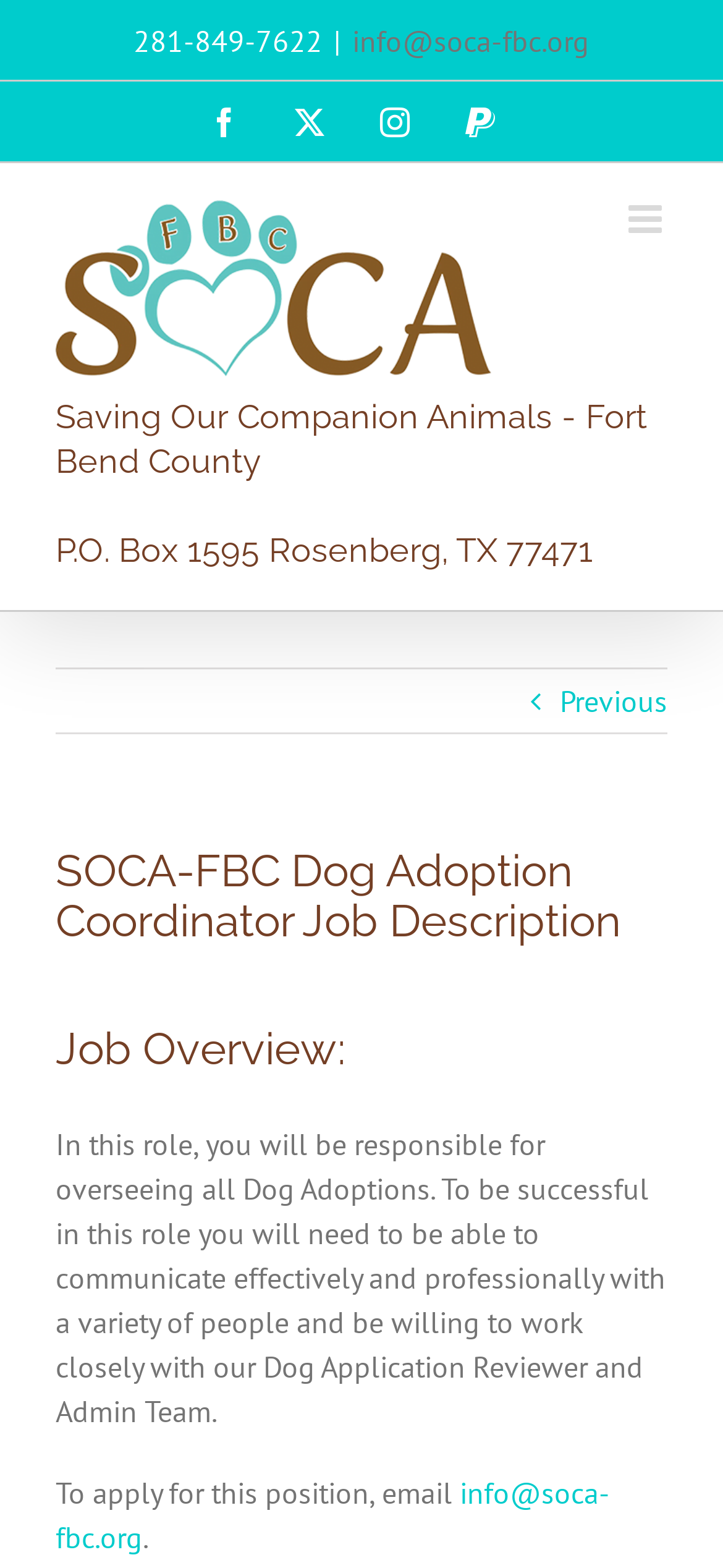Find the headline of the webpage and generate its text content.

SOCA-FBC Dog Adoption Coordinator Job Description